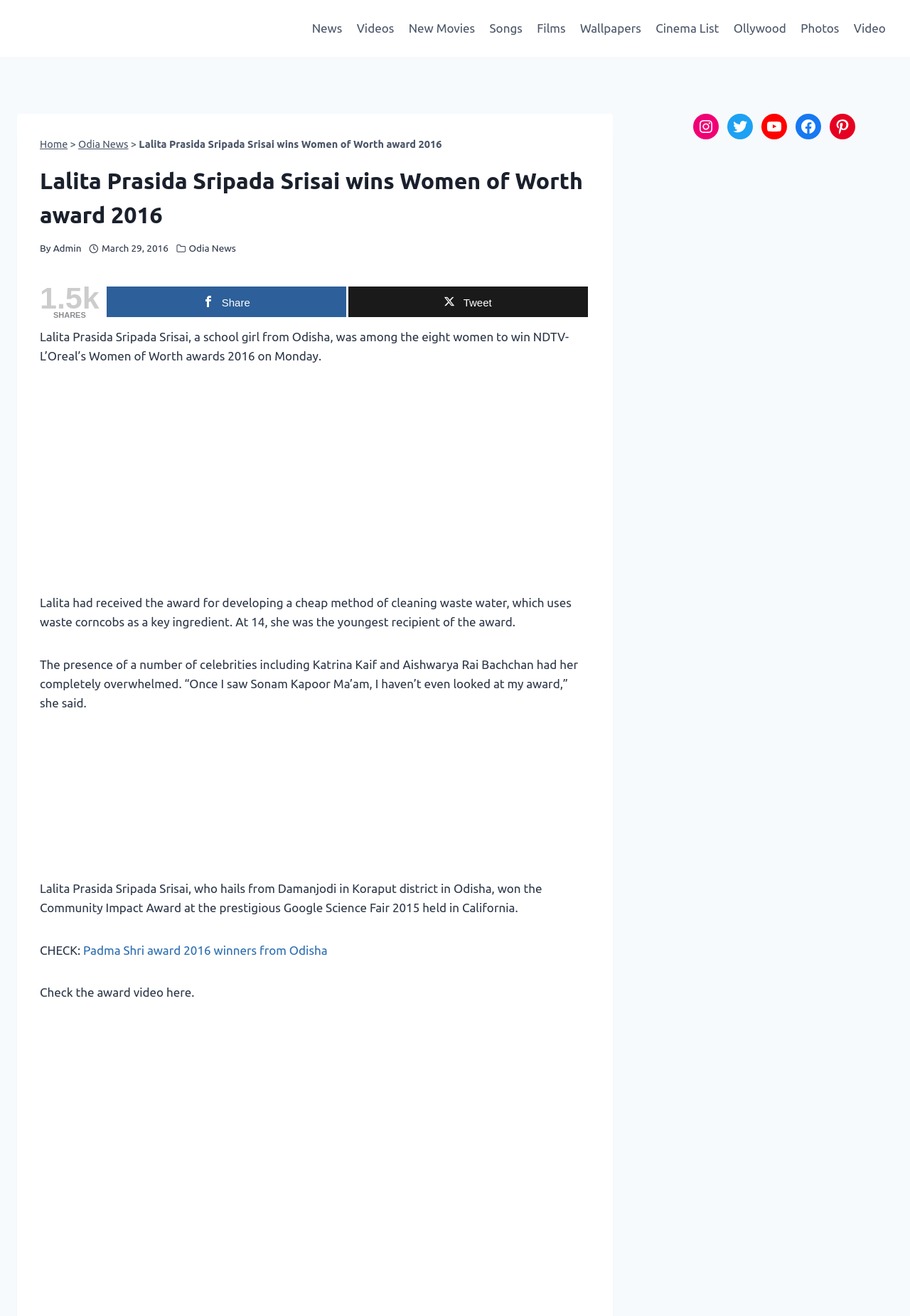Identify the bounding box coordinates of the clickable region required to complete the instruction: "Visit the 'Odia News' page". The coordinates should be given as four float numbers within the range of 0 and 1, i.e., [left, top, right, bottom].

[0.086, 0.105, 0.141, 0.114]